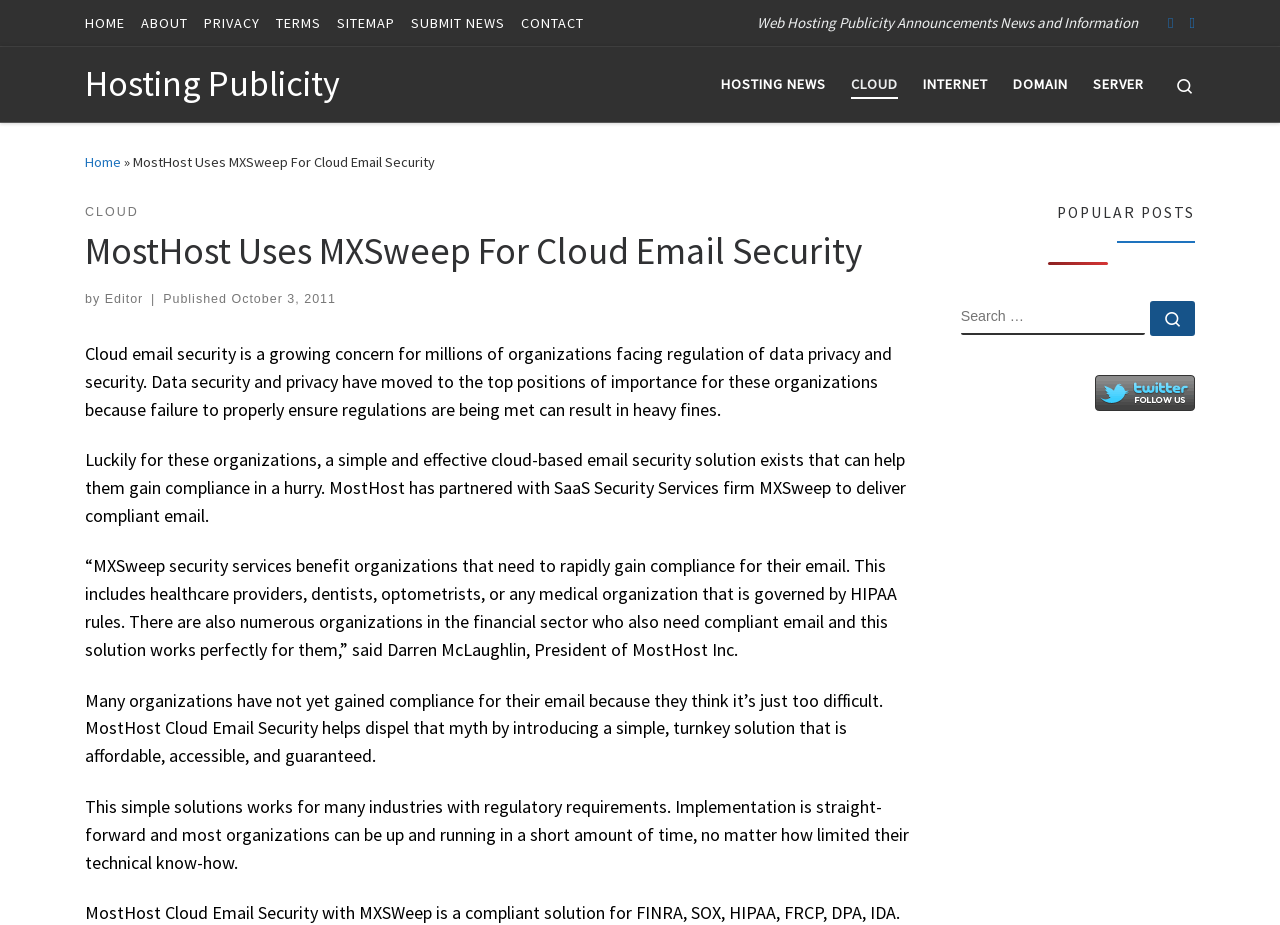What is the purpose of MXSweep security services?
Please give a detailed and elaborate answer to the question.

MXSweep security services aim to help organizations, especially those in the healthcare and financial sectors, rapidly gain compliance with regulations such as HIPAA rules, by providing a simple and effective cloud-based email security solution.